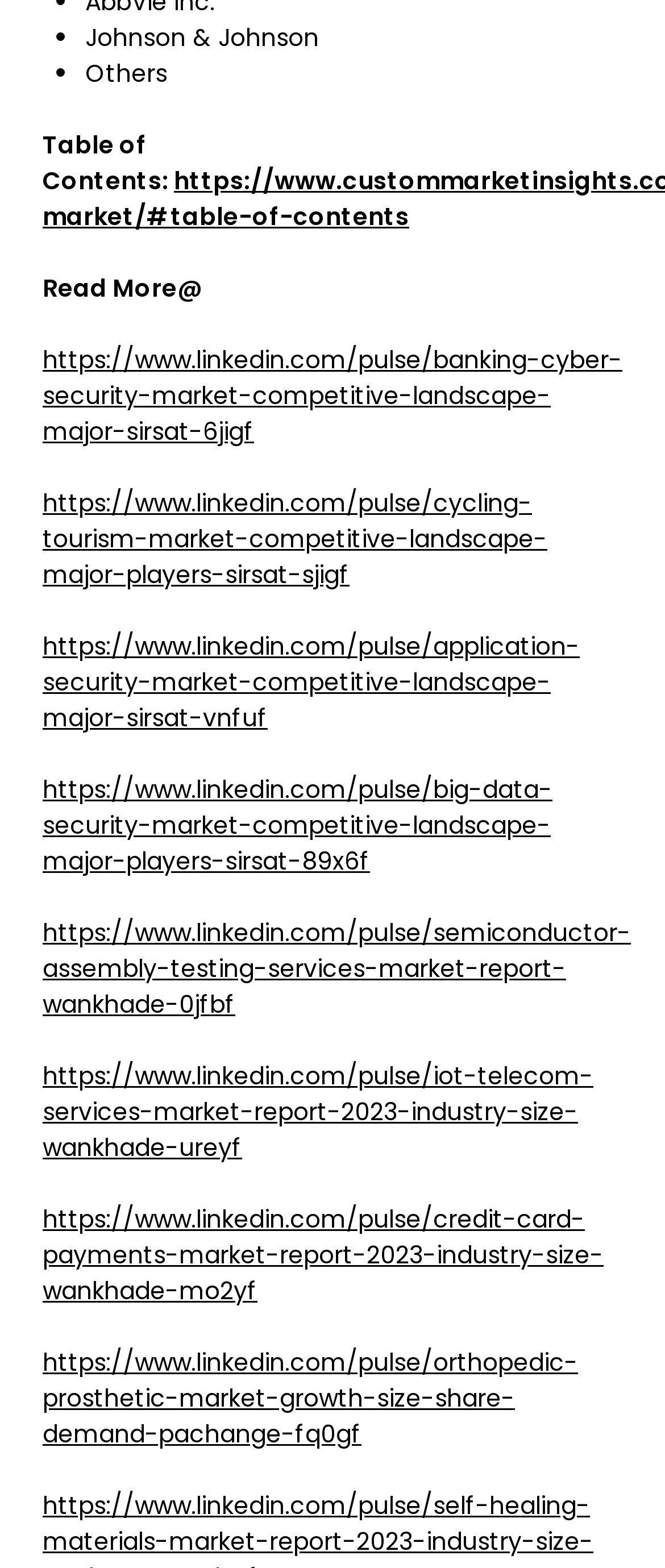Use a single word or phrase to respond to the question:
What is the text above the links?

Table of Contents: